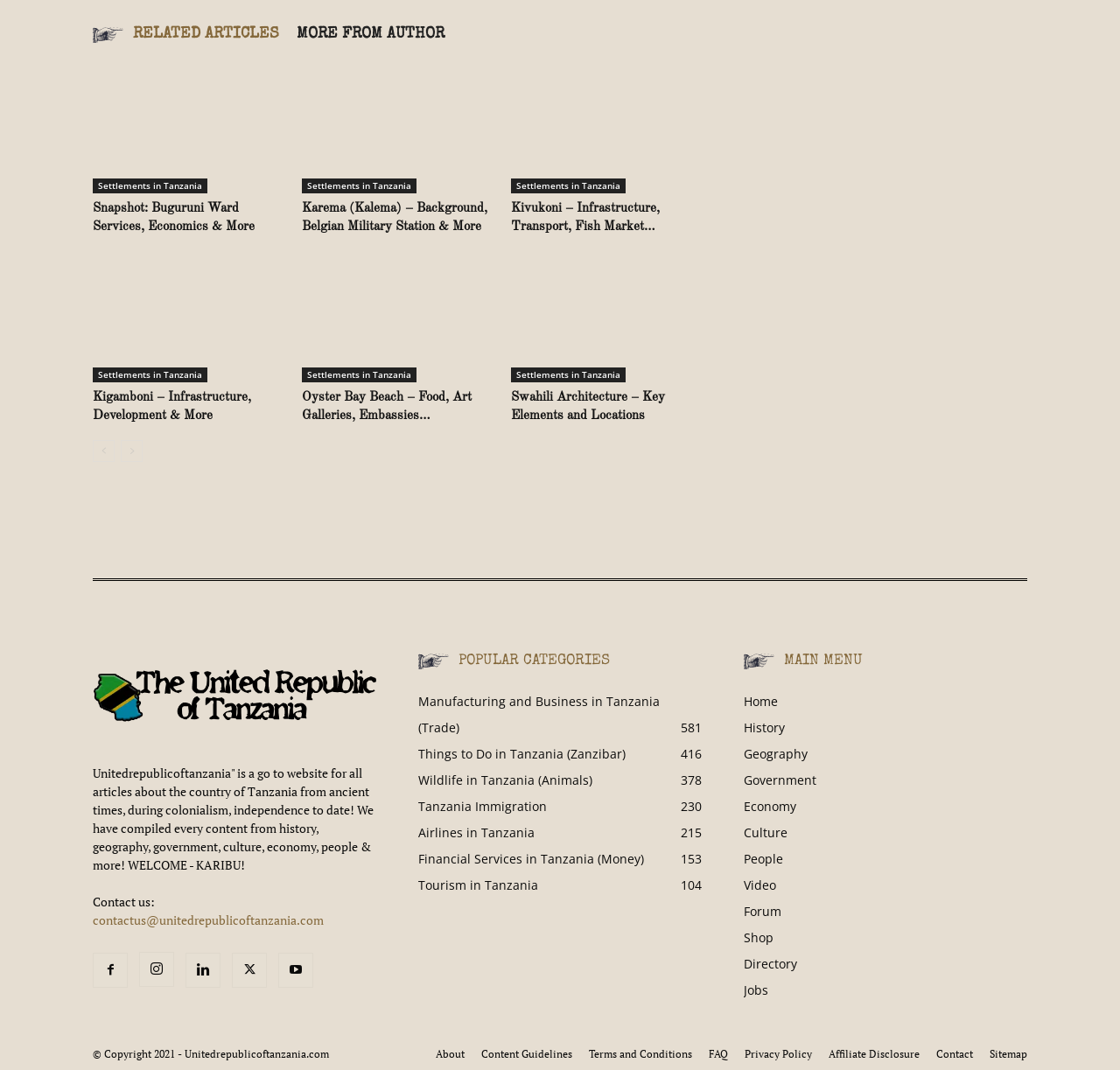Calculate the bounding box coordinates for the UI element based on the following description: "Wildlife in Tanzania (Animals)378". Ensure the coordinates are four float numbers between 0 and 1, i.e., [left, top, right, bottom].

[0.373, 0.721, 0.529, 0.736]